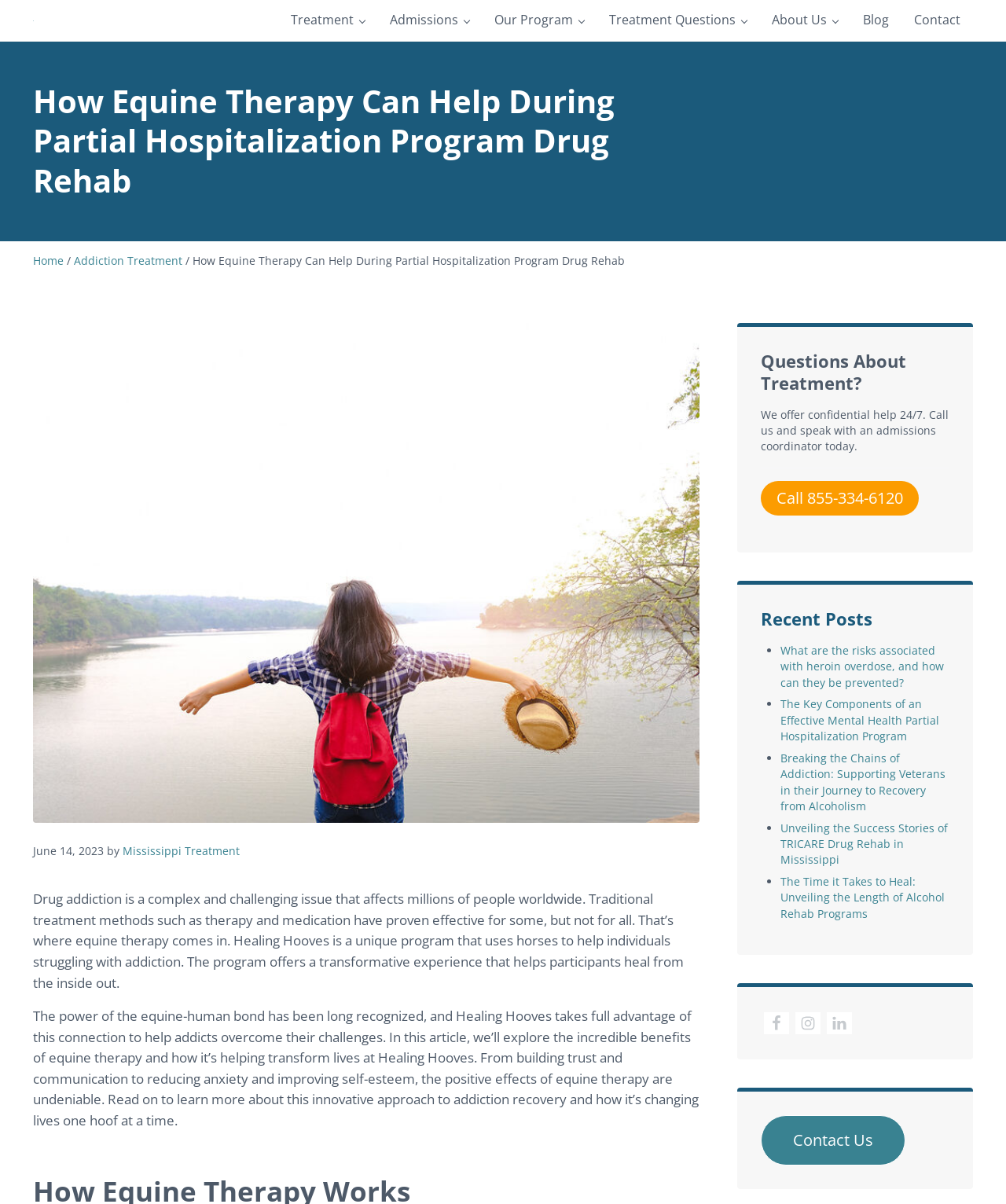Can you specify the bounding box coordinates for the region that should be clicked to fulfill this instruction: "Contact Us".

[0.757, 0.945, 0.9, 0.987]